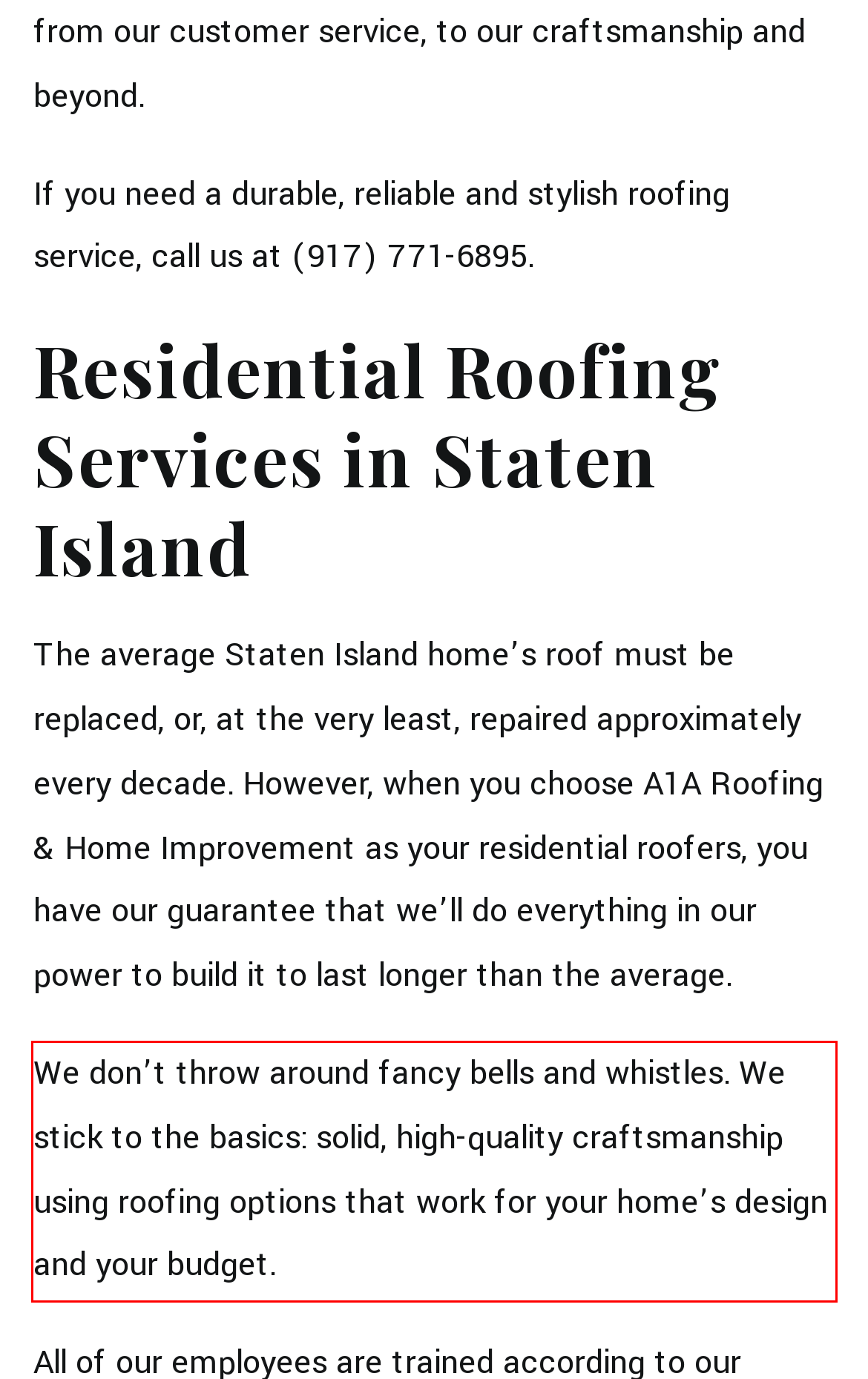There is a screenshot of a webpage with a red bounding box around a UI element. Please use OCR to extract the text within the red bounding box.

We don’t throw around fancy bells and whistles. We stick to the basics: solid, high-quality craftsmanship using roofing options that work for your home’s design and your budget.